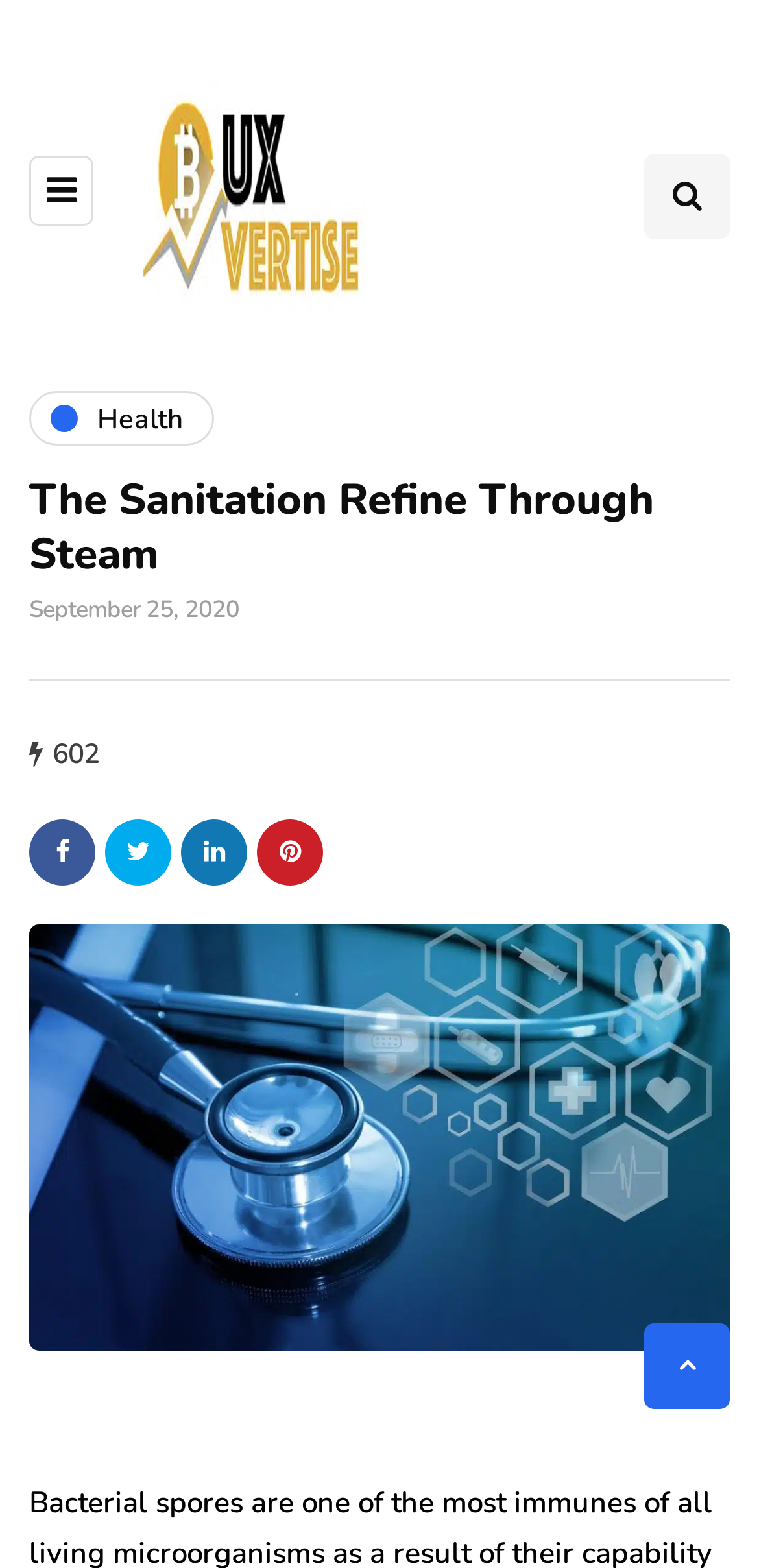How many links are there in the footer?
Use the image to give a comprehensive and detailed response to the question.

I counted the number of link elements in the footer section of the webpage, which are 'Buxvertise', 'Scroll to top', and three social media links represented by icons.